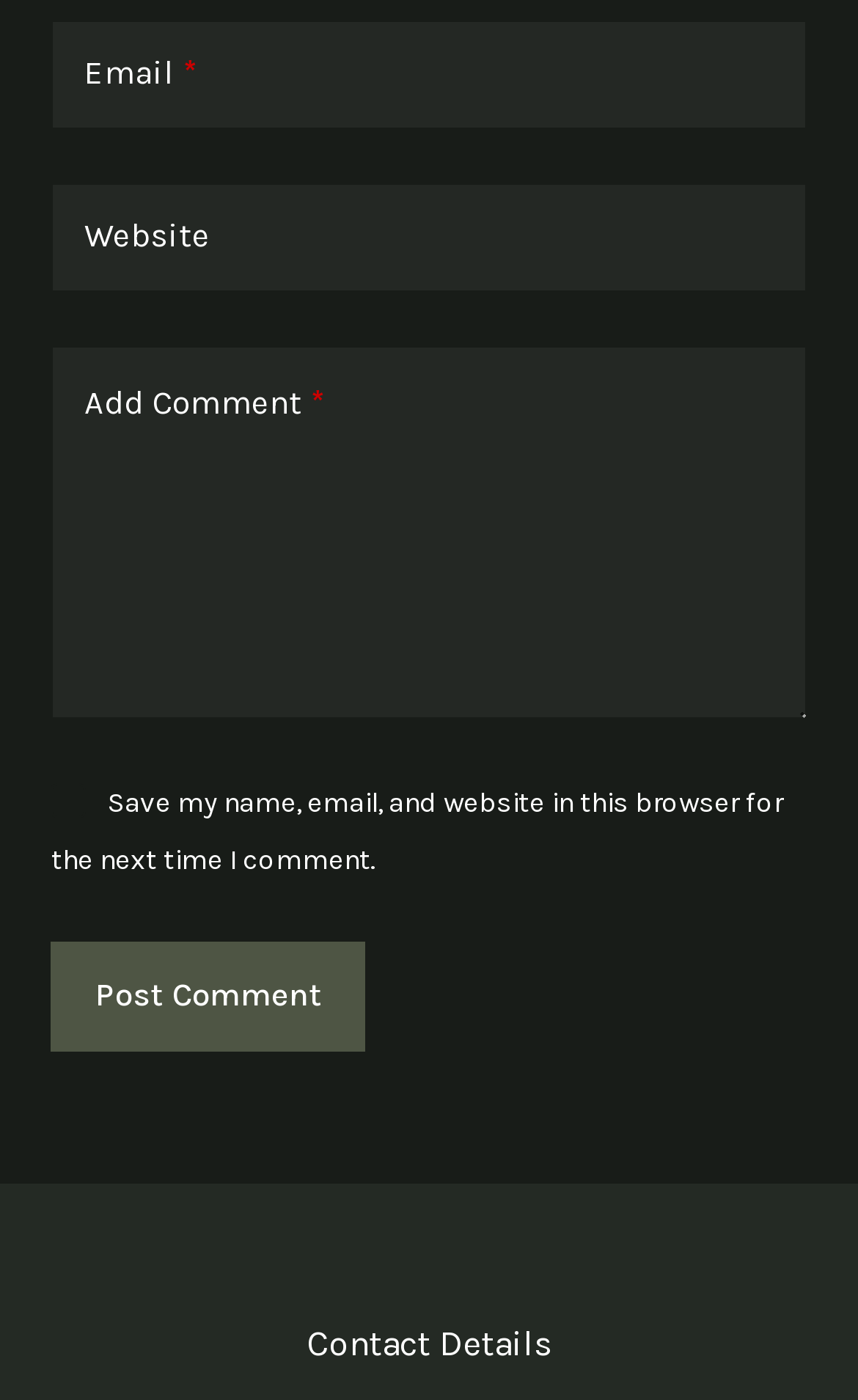Provide a thorough and detailed response to the question by examining the image: 
What section is below the comment form?

The section below the comment form is 'Contact Details' because the StaticText 'Contact Details' is located at the bottom of the webpage, below the comment form.